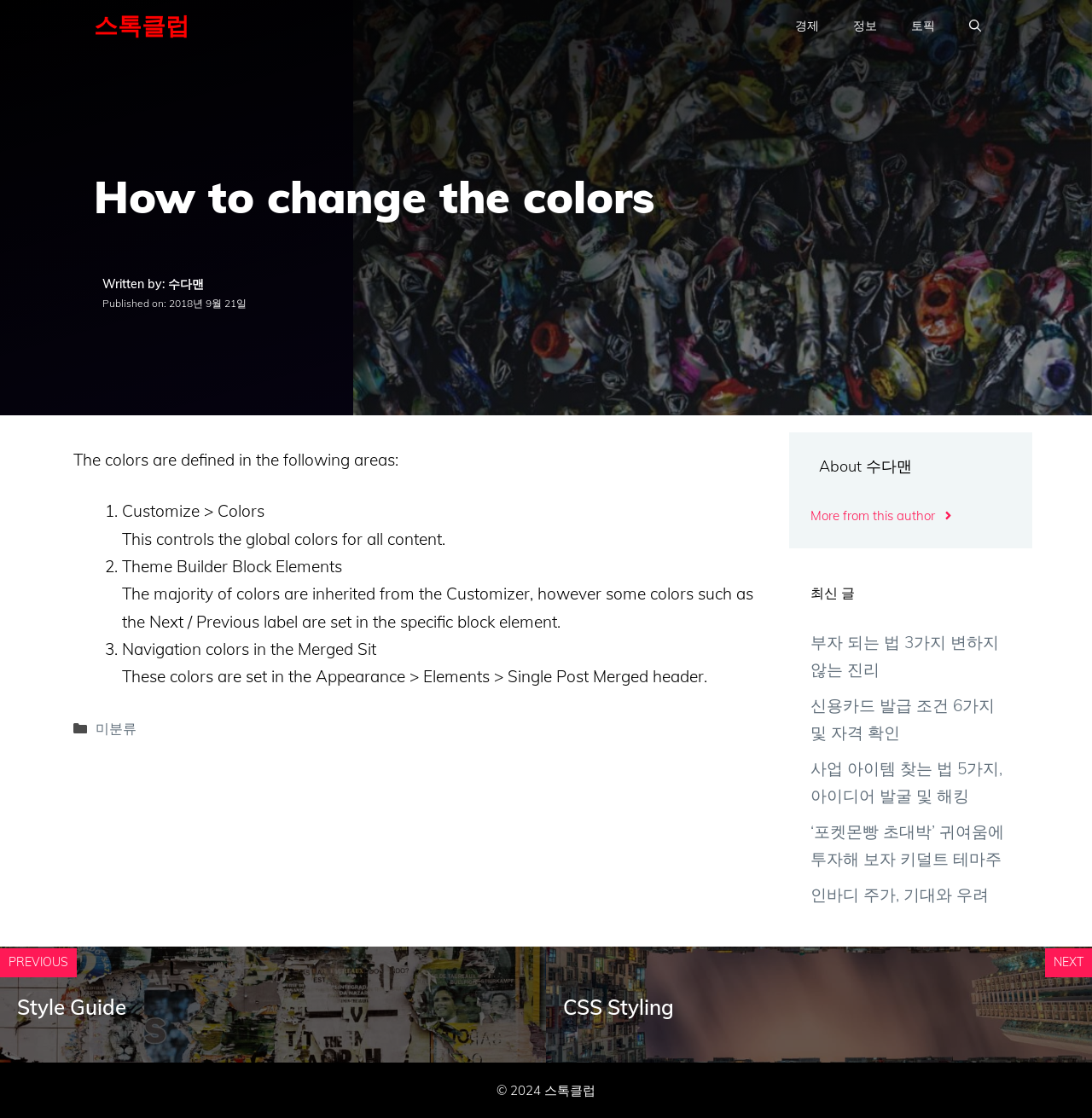Given the element description aria-label="Open Search Bar", predict the bounding box coordinates for the UI element in the webpage screenshot. The format should be (top-left x, top-left y, bottom-right x, bottom-right y), and the values should be between 0 and 1.

[0.872, 0.0, 0.914, 0.046]